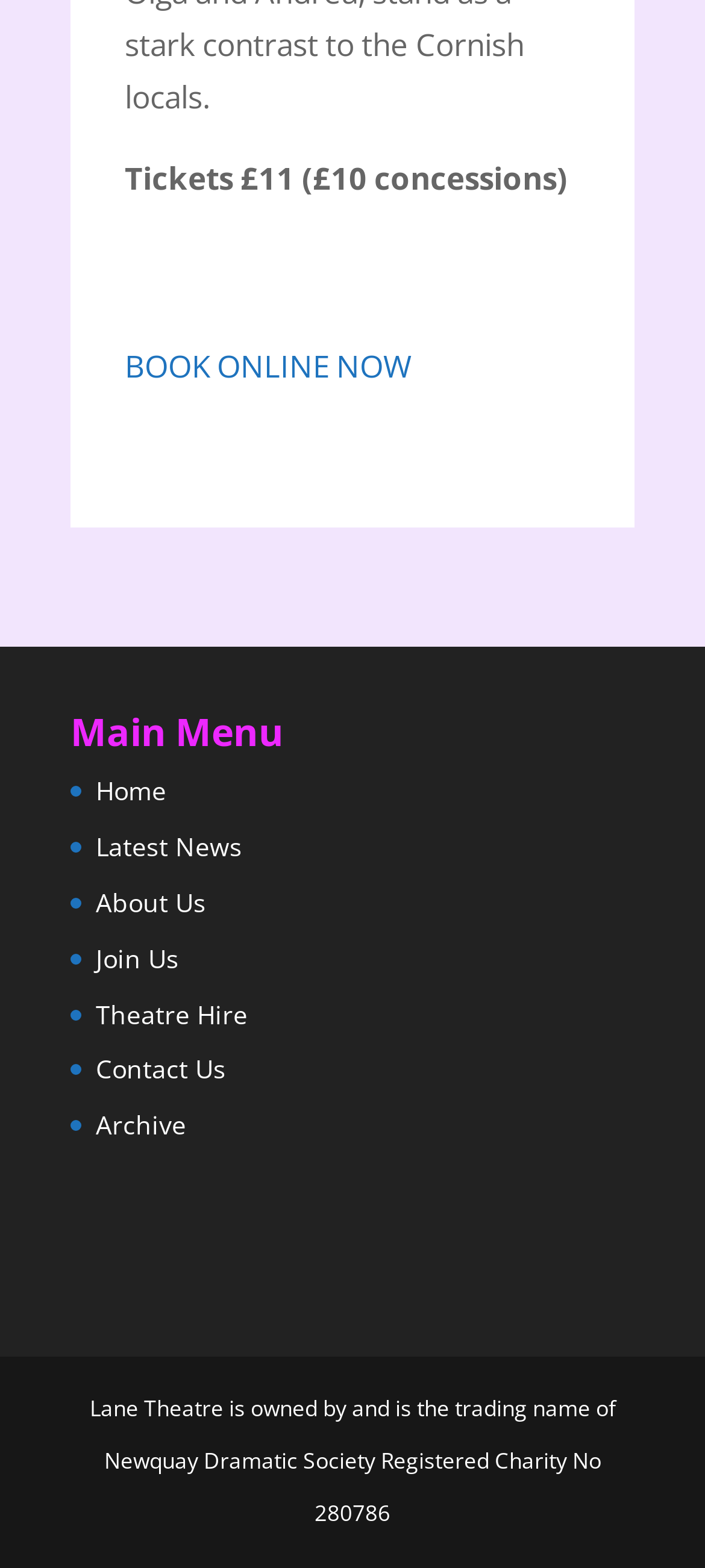Identify the bounding box coordinates necessary to click and complete the given instruction: "view archive".

[0.136, 0.706, 0.264, 0.728]